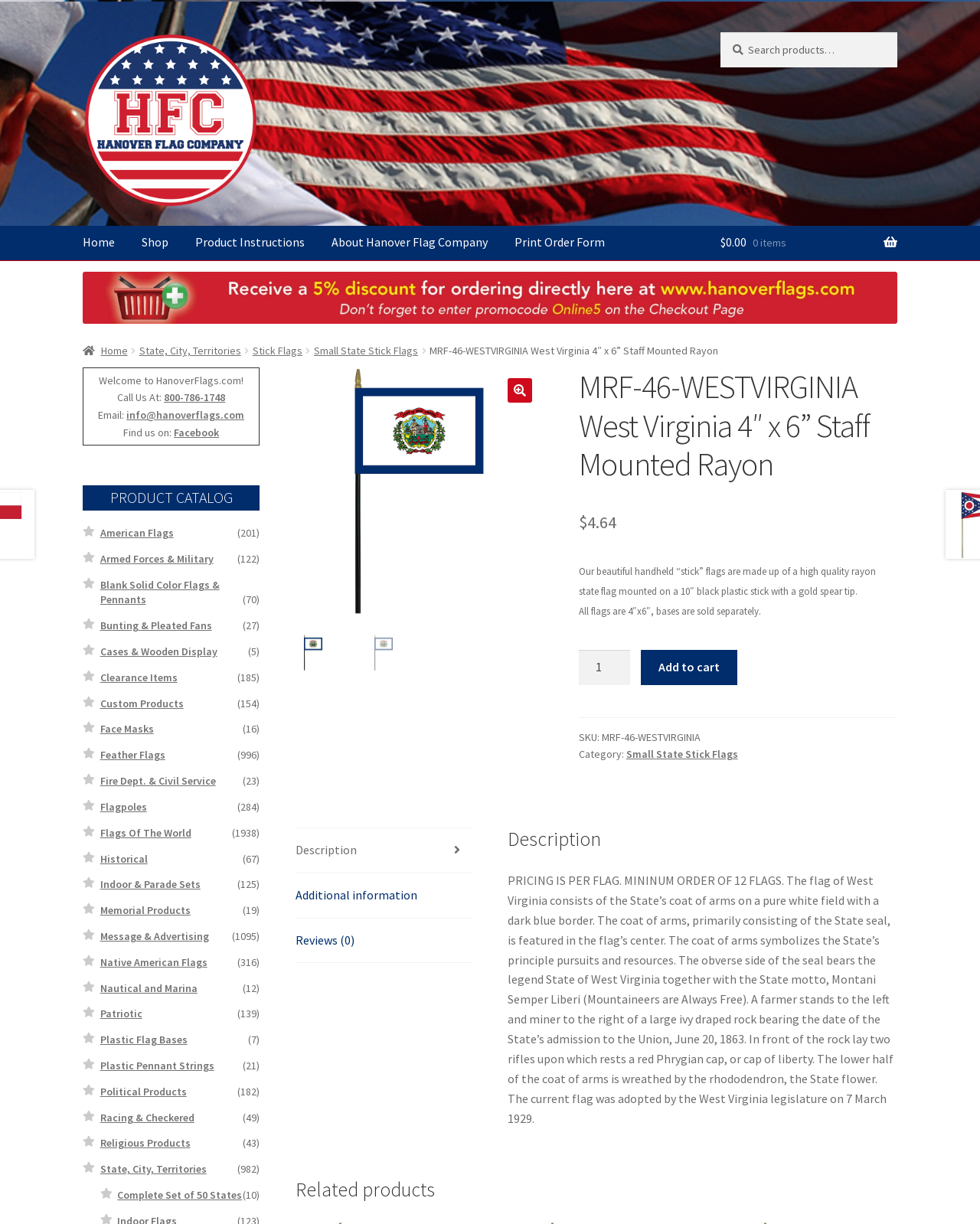Refer to the image and provide a thorough answer to this question:
What is the motto of West Virginia?

The motto of West Virginia can be found in the product description section, where it is stated as part of the State seal, 'Montani Semper Liberi (Mountaineers are Always Free)'.